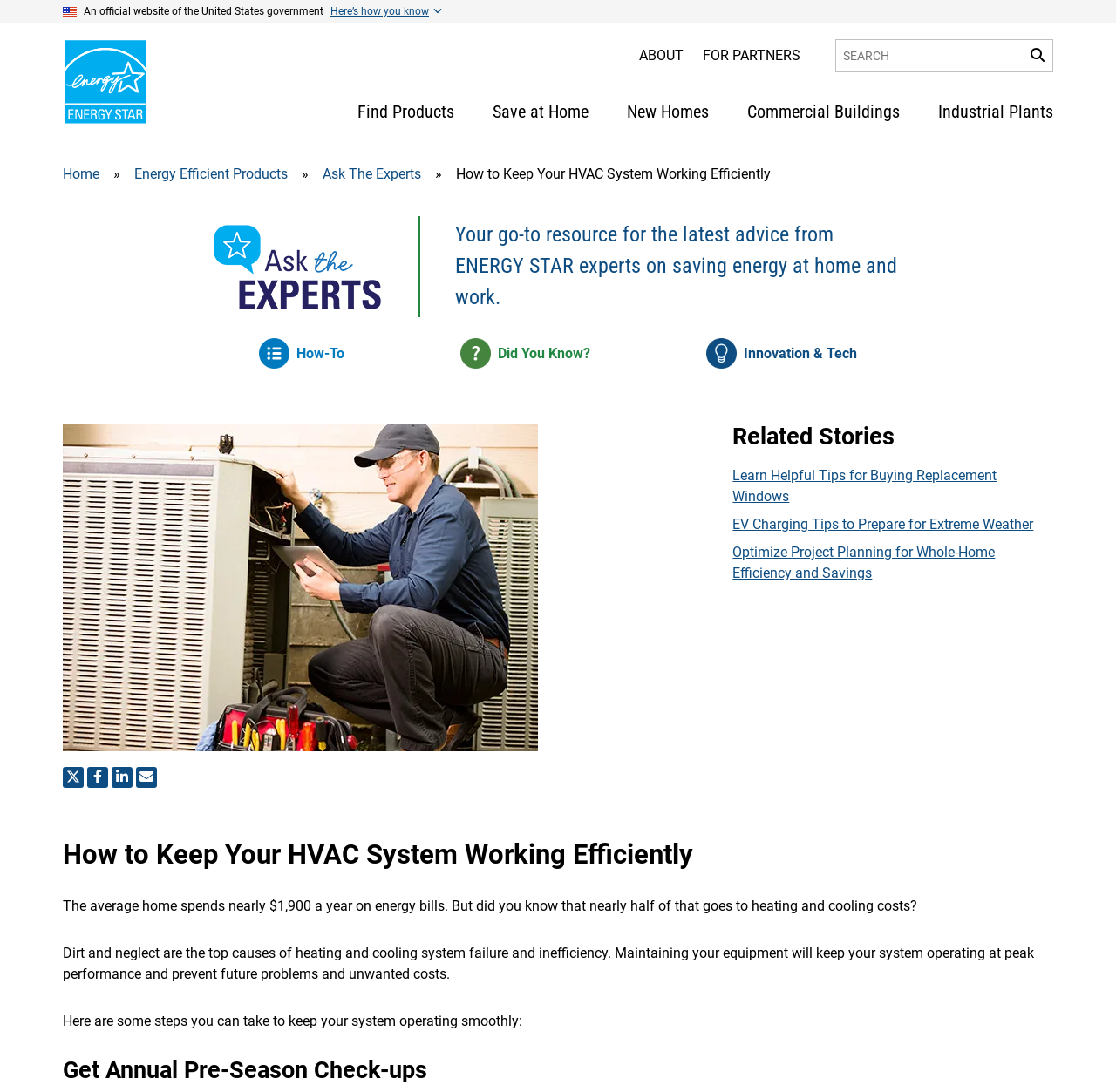Please identify the bounding box coordinates of the area I need to click to accomplish the following instruction: "Search for energy efficient products".

[0.749, 0.037, 0.943, 0.065]